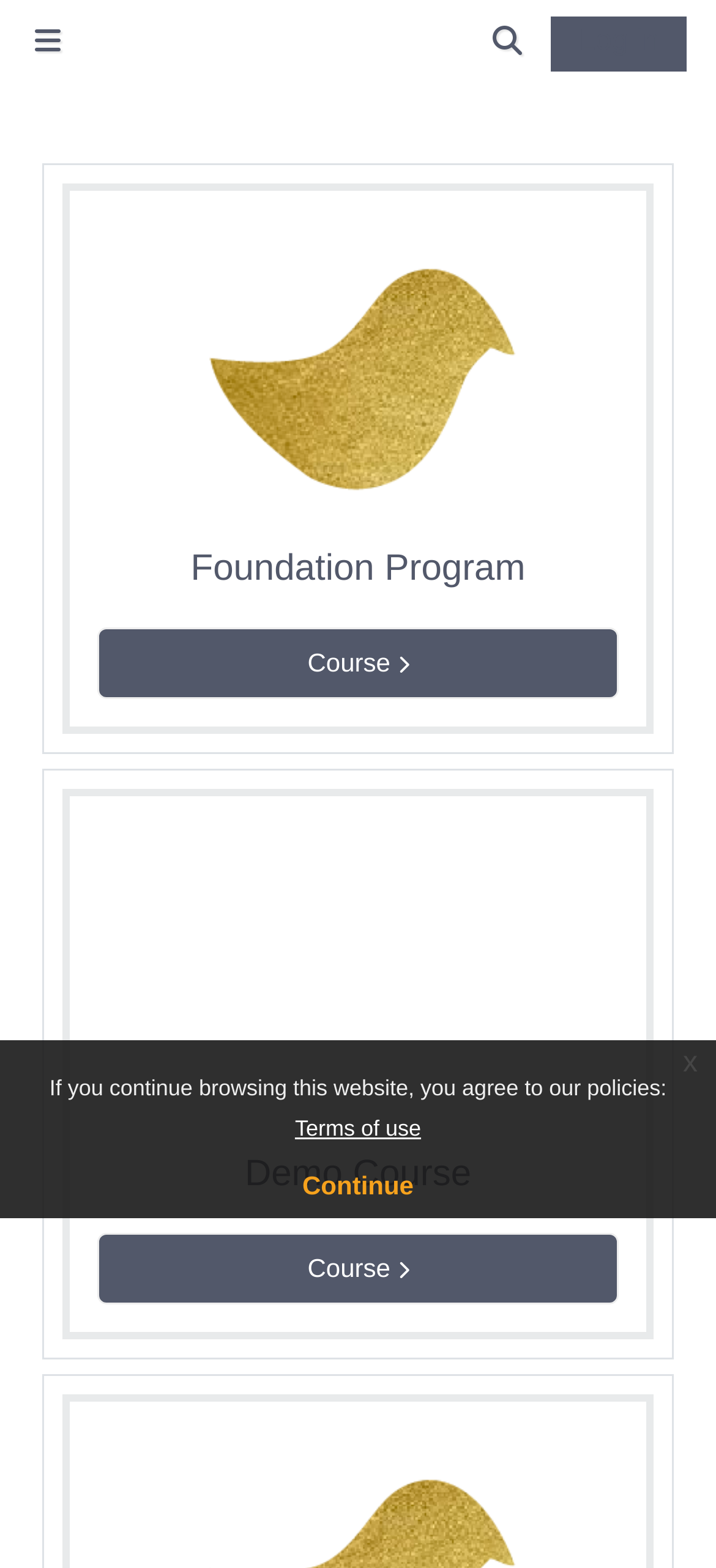Determine the bounding box coordinates of the clickable element to achieve the following action: 'Toggle search input'. Provide the coordinates as four float values between 0 and 1, formatted as [left, top, right, bottom].

[0.688, 0.01, 0.745, 0.044]